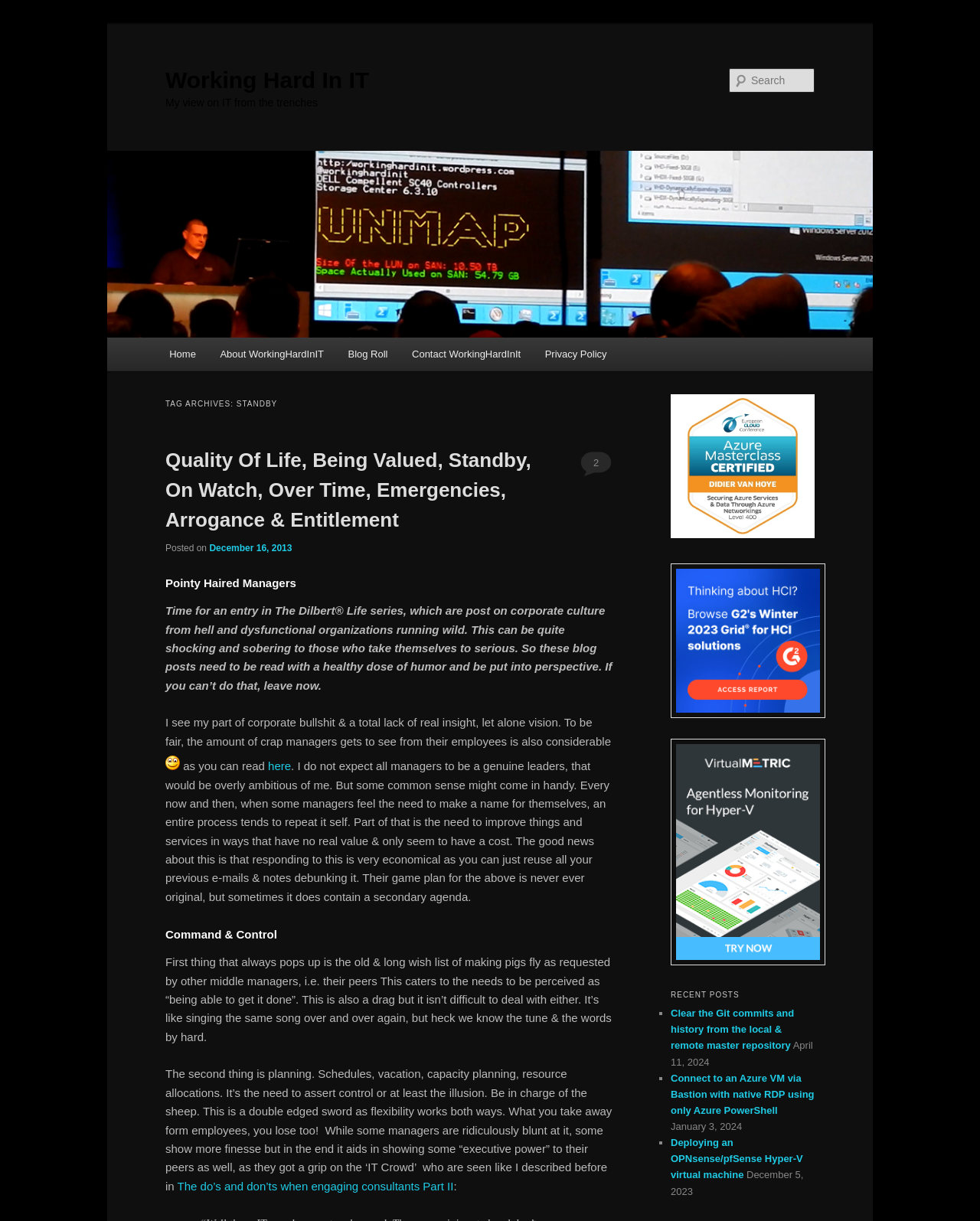Specify the bounding box coordinates for the region that must be clicked to perform the given instruction: "View the recent post about Clear the Git commits and history from the local & remote master repository".

[0.684, 0.825, 0.81, 0.861]